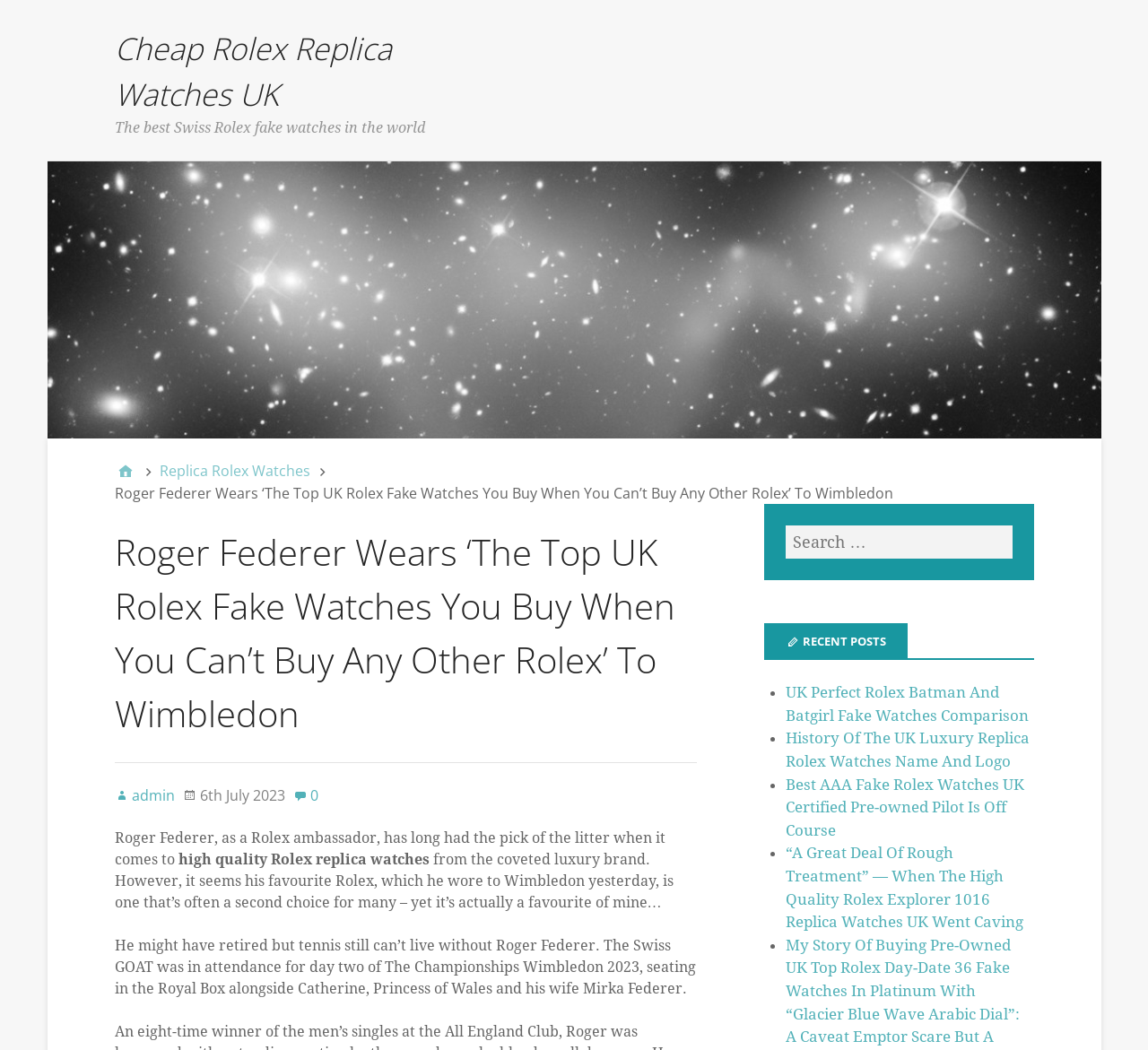Describe in detail what you see on the webpage.

The webpage is about Roger Federer, a Rolex ambassador, and his favorite Rolex watch. At the top of the page, there is a heading that reads "Cheap Rolex Replica Watches UK" and a link with the same text. Below this, there is another heading that says "The best Swiss Rolex fake watches in the world". 

On the left side of the page, there is a navigation section with breadcrumbs, which includes links to "Home" and "Replica Rolex Watches". 

The main content of the page starts with a heading that reads "Roger Federer Wears ‘The Top UK Rolex Fake Watches You Buy When You Can’t Buy Any Other Rolex’ To Wimbledon". Below this, there is a paragraph of text that describes Roger Federer's experience with Rolex watches. 

To the right of this text, there is a section with the date and time the article was published, as well as a link to the author's profile. 

The main content continues with several paragraphs of text that describe Roger Federer's attendance at Wimbledon and his favorite Rolex watch. 

At the bottom of the page, there is a search bar and a section labeled "RECENT POSTS" that lists several links to other articles, including "UK Perfect Rolex Batman And Batgirl Fake Watches Comparison", "History Of The UK Luxury Replica Rolex Watches Name And Logo", and others.